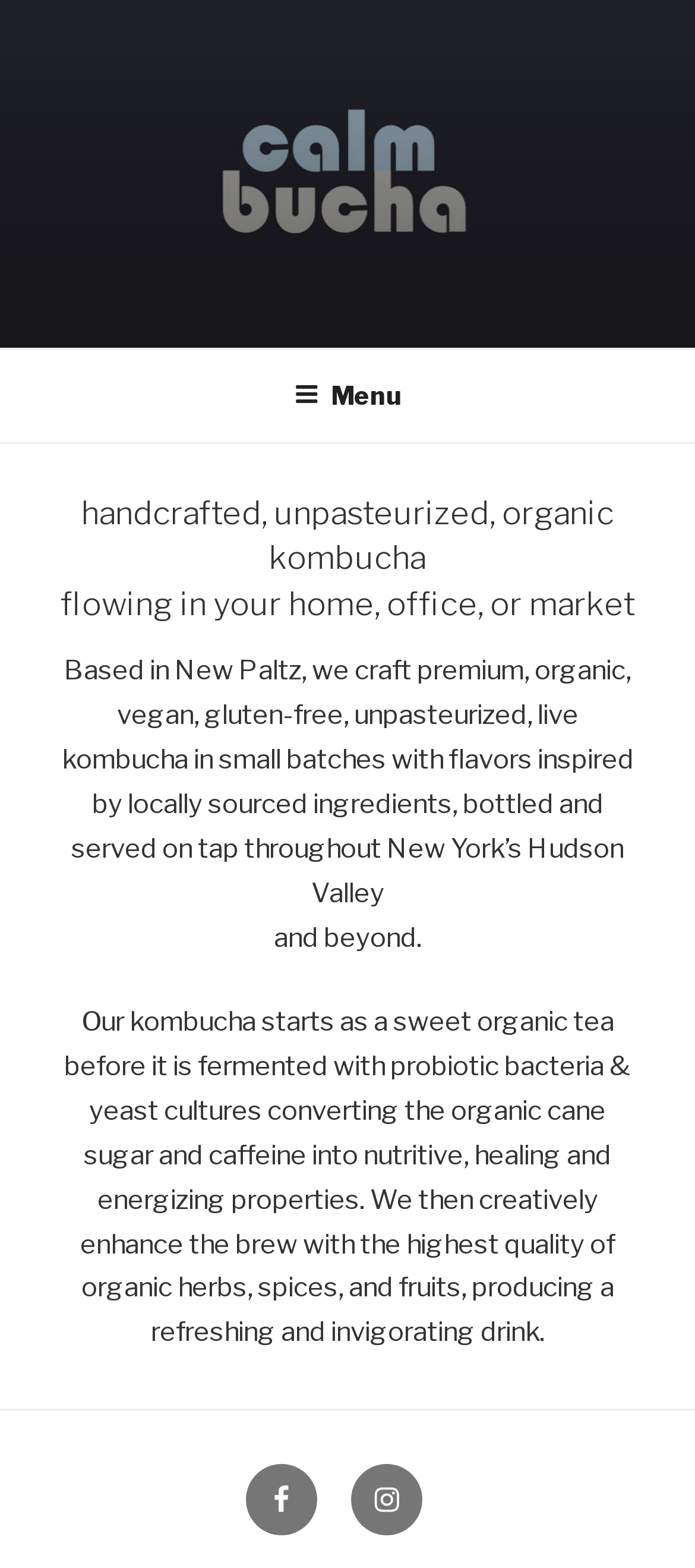What is the kombucha made of?
Please provide a single word or phrase as your answer based on the screenshot.

Organic tea